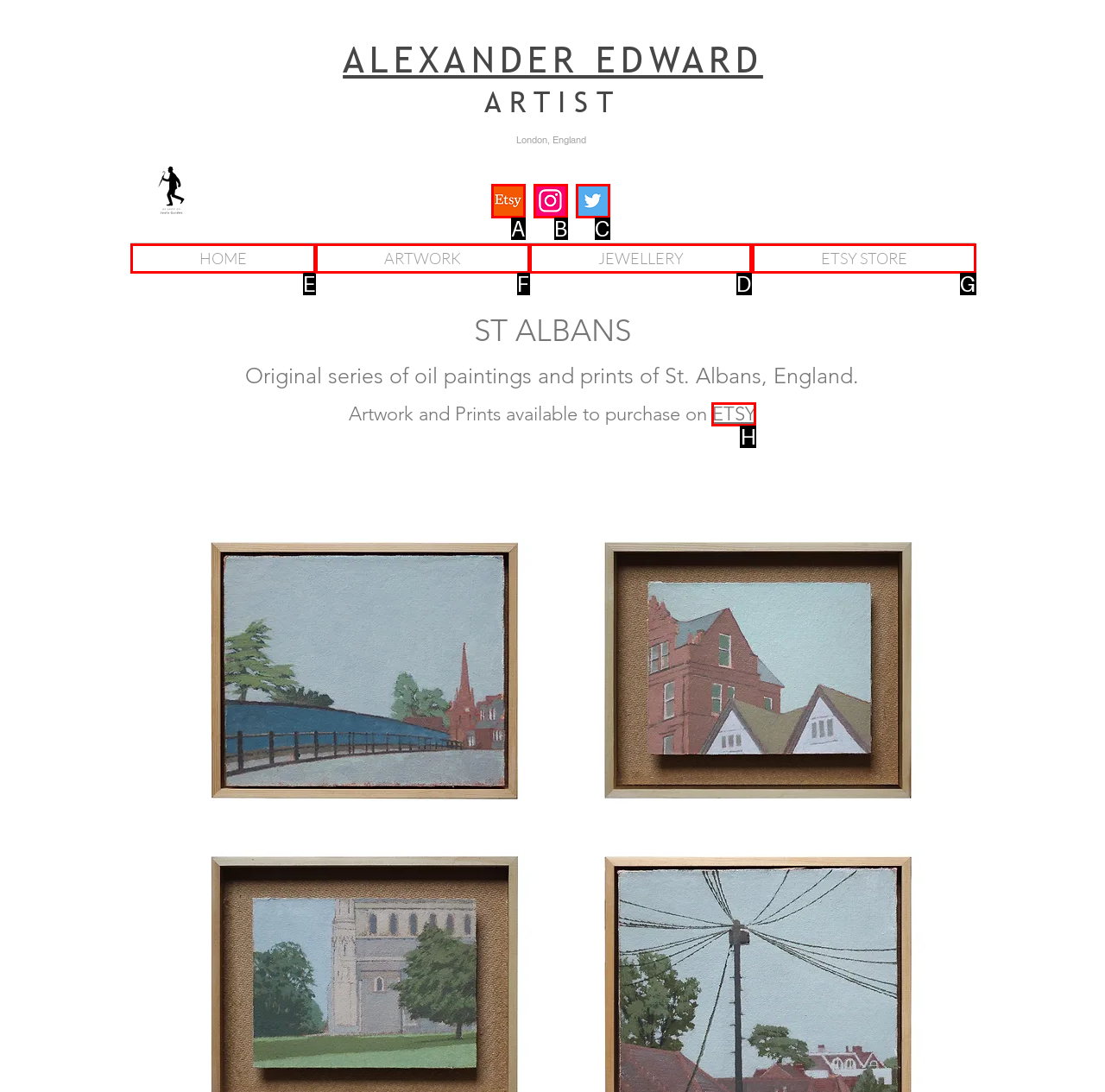Identify the correct option to click in order to complete this task: Go to Jewellery page
Answer with the letter of the chosen option directly.

D